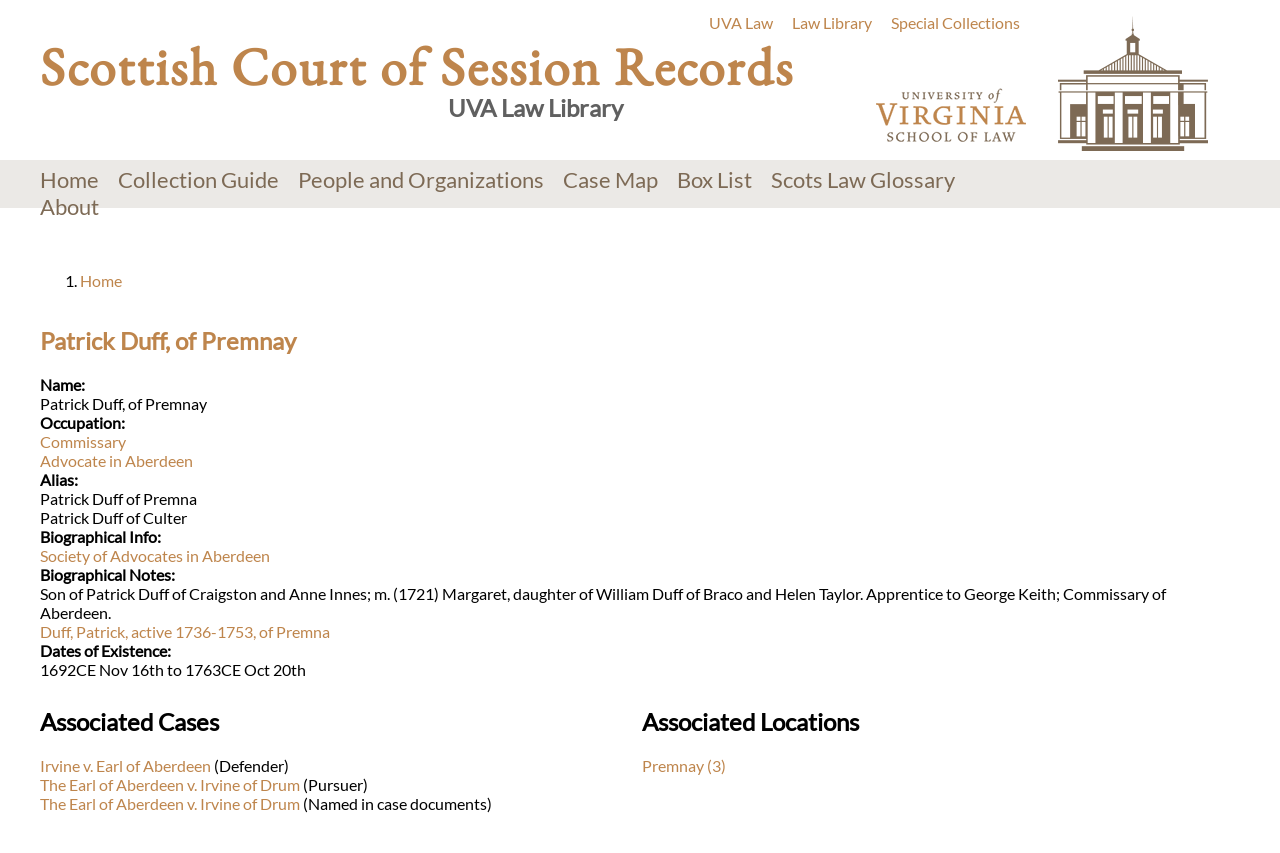Locate the bounding box coordinates of the element to click to perform the following action: 'Click on the 'Home' link'. The coordinates should be given as four float values between 0 and 1, in the form of [left, top, right, bottom].

[0.031, 0.195, 0.077, 0.226]